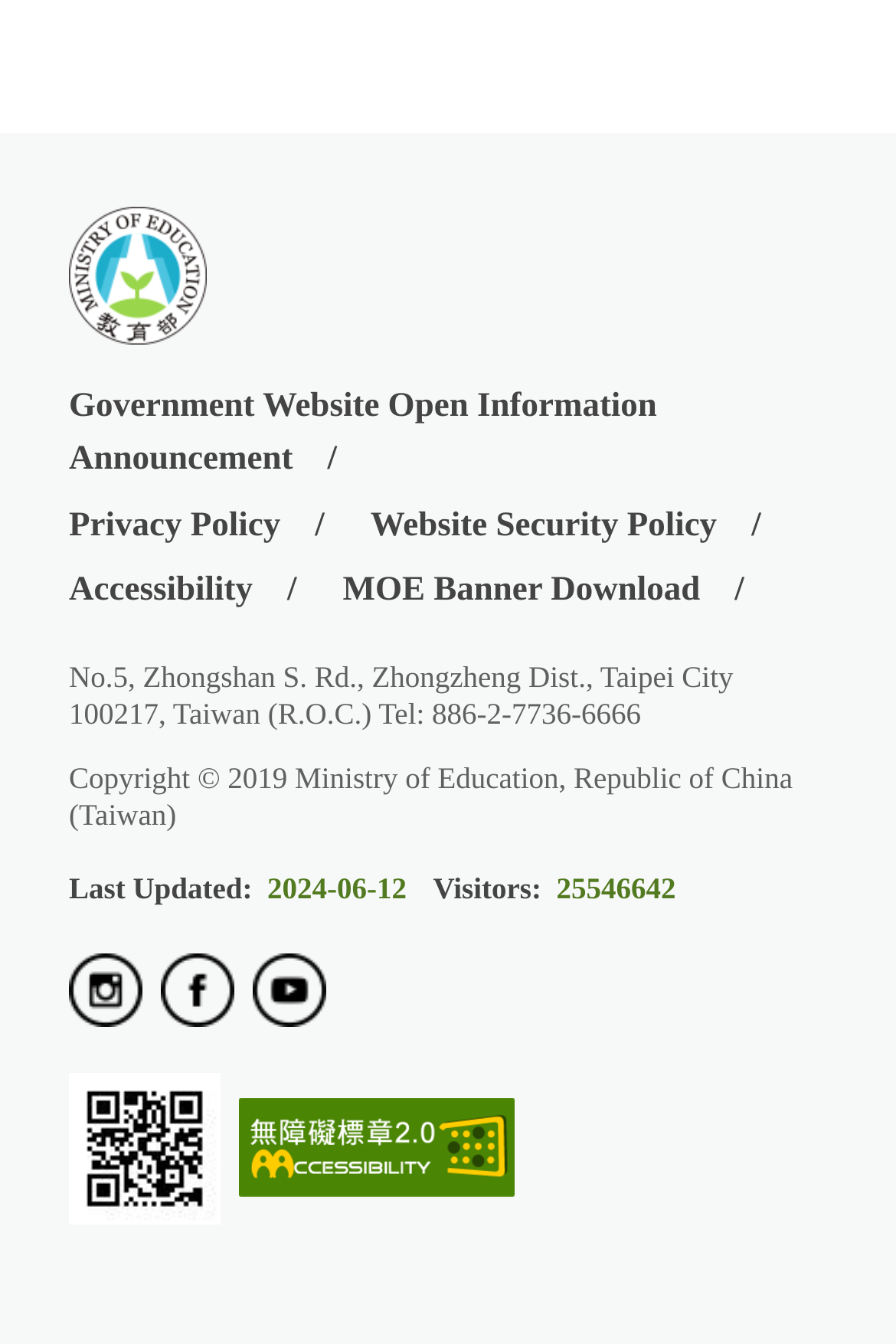Observe the image and answer the following question in detail: What is the address of the Ministry of Education?

I found the address by looking at the static text element with the bounding box coordinates [0.077, 0.49, 0.818, 0.543] which contains the address information.